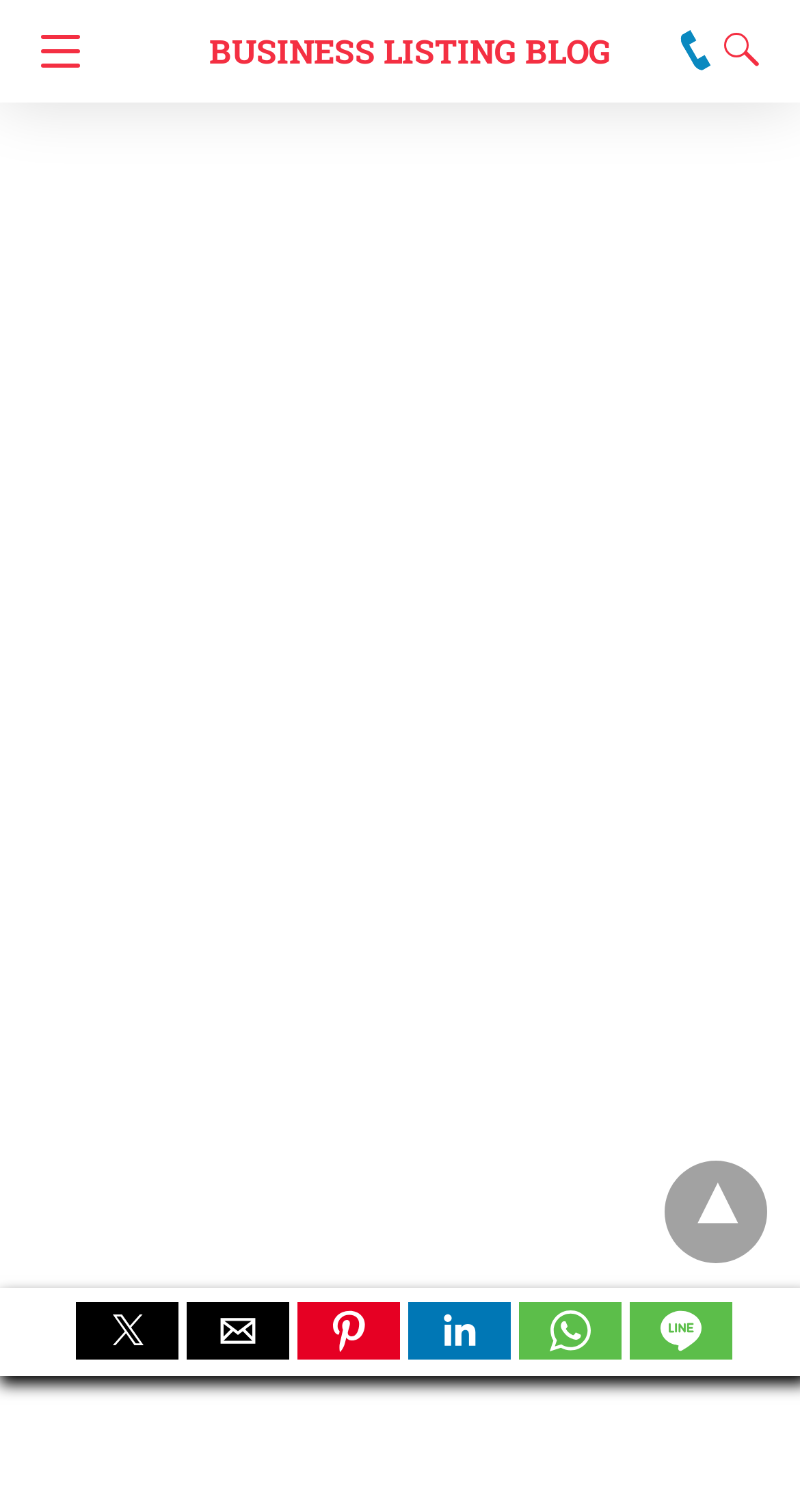Identify the primary heading of the webpage and provide its text.

Window Companies in Michigan, solar Companies near me